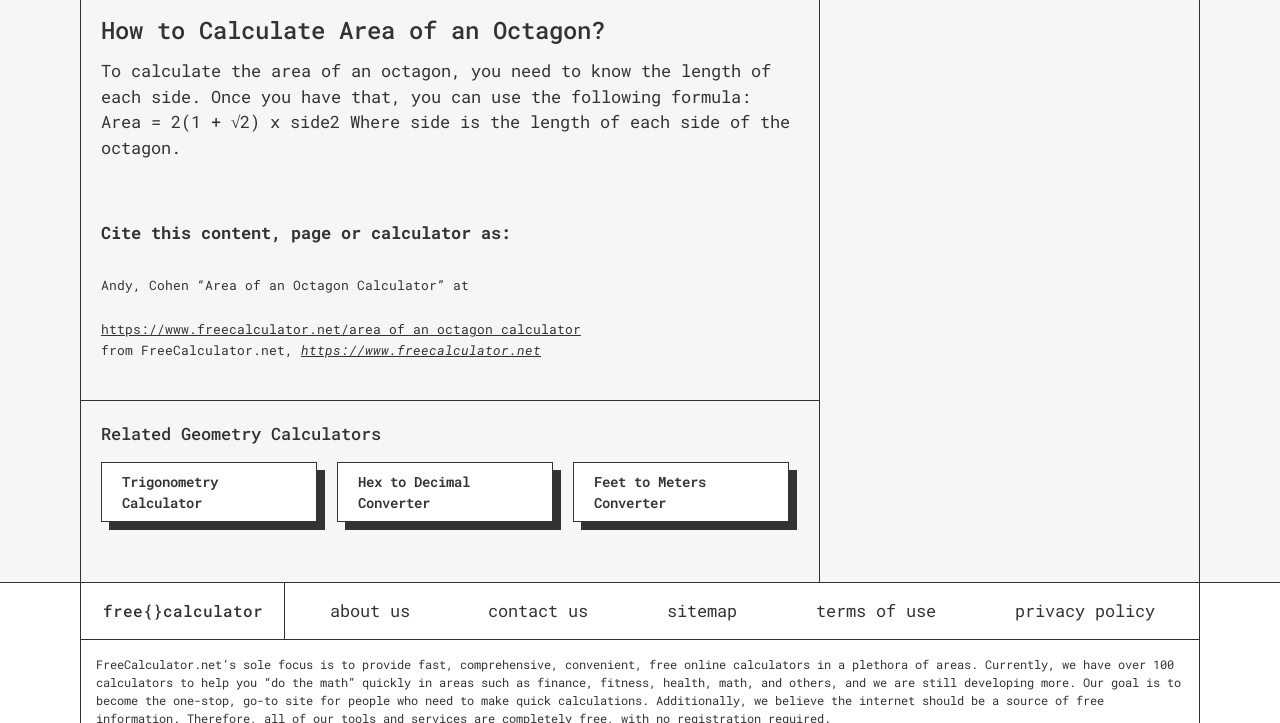Locate the bounding box coordinates of the clickable region to complete the following instruction: "Visit the related geometry calculators page."

[0.141, 0.583, 0.298, 0.618]